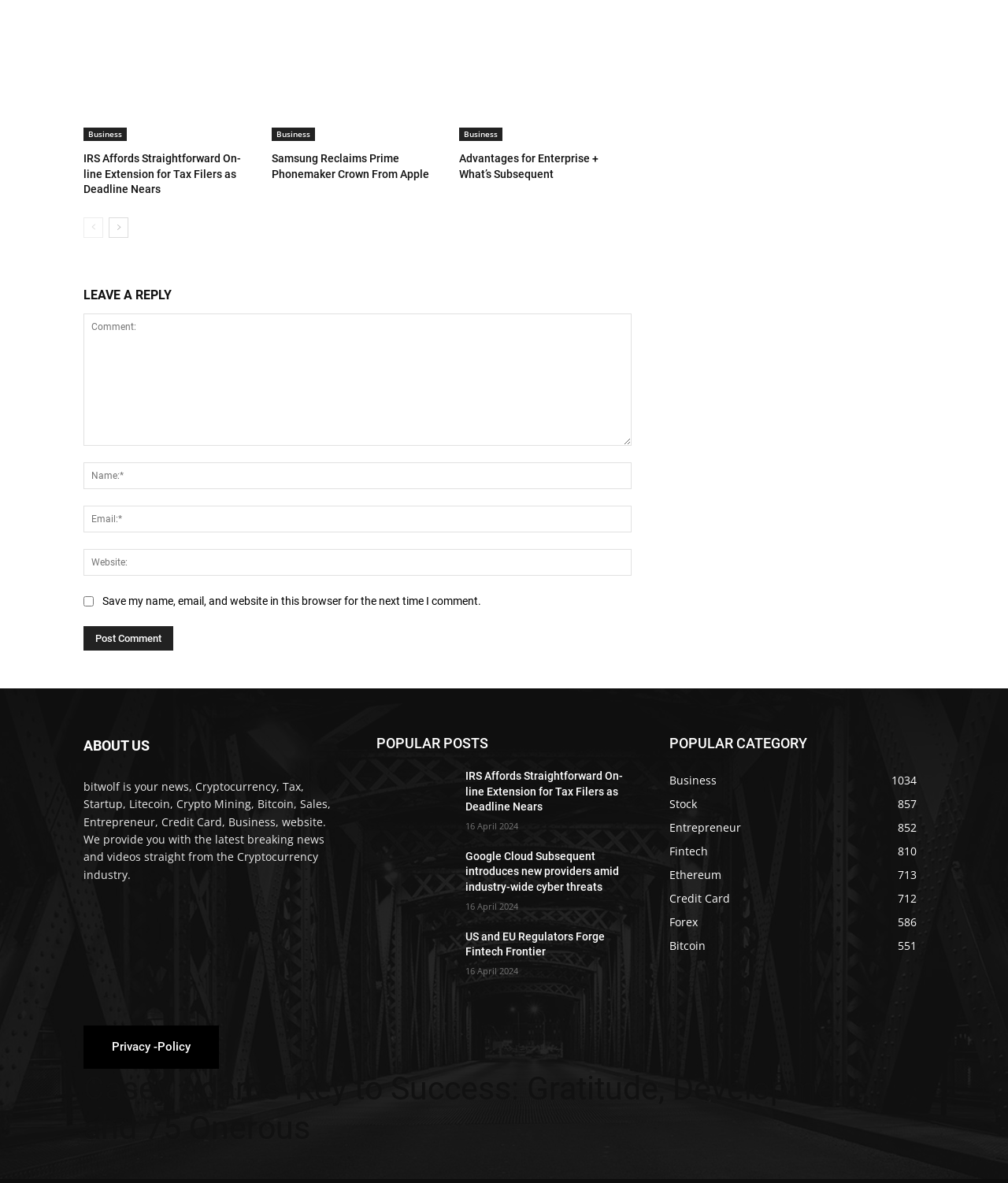Using the description: "name="submit" value="Post Comment"", determine the UI element's bounding box coordinates. Ensure the coordinates are in the format of four float numbers between 0 and 1, i.e., [left, top, right, bottom].

[0.083, 0.527, 0.172, 0.548]